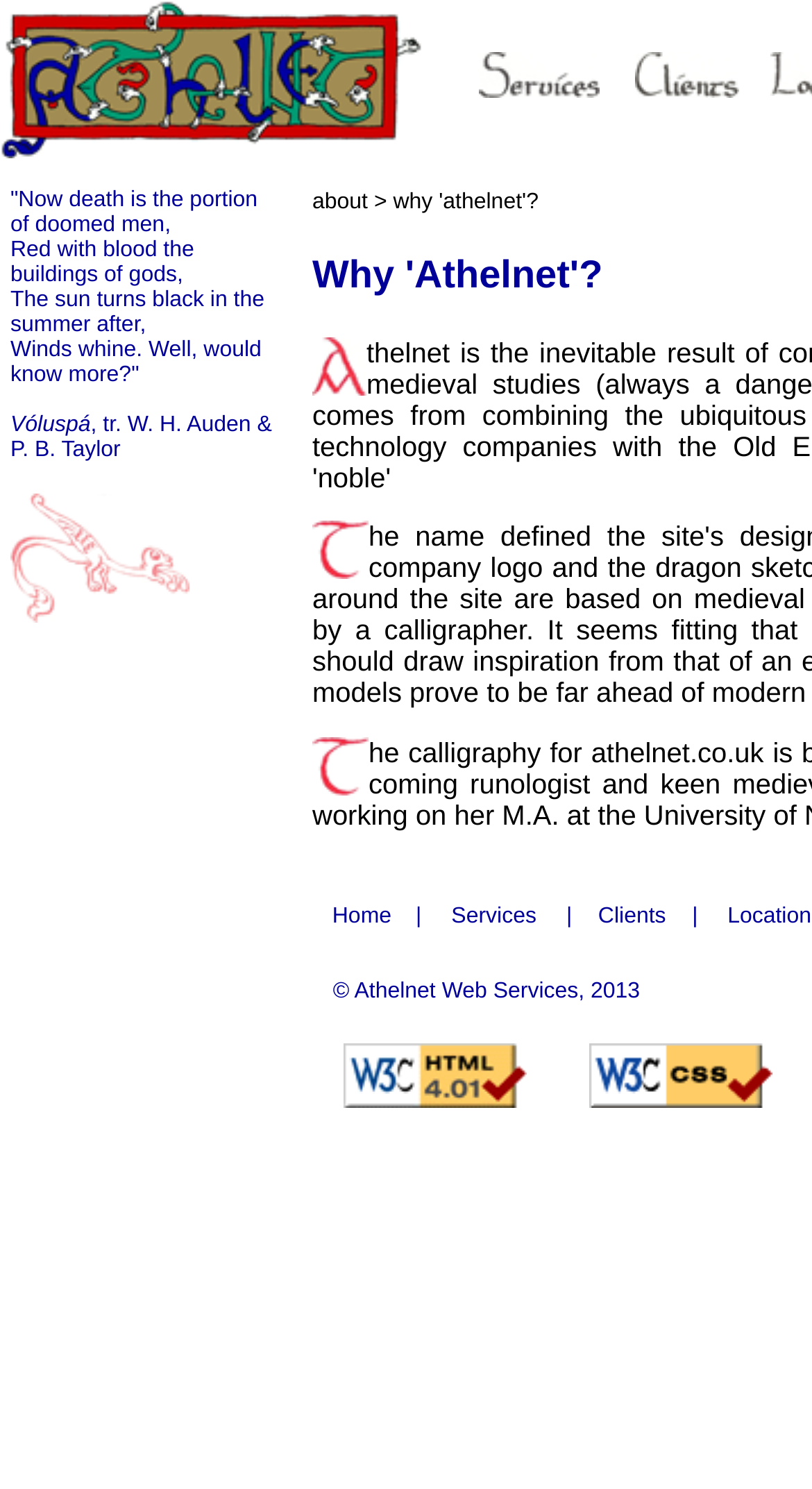Could you determine the bounding box coordinates of the clickable element to complete the instruction: "click the 'Home' link"? Provide the coordinates as four float numbers between 0 and 1, i.e., [left, top, right, bottom].

[0.39, 0.606, 0.502, 0.625]